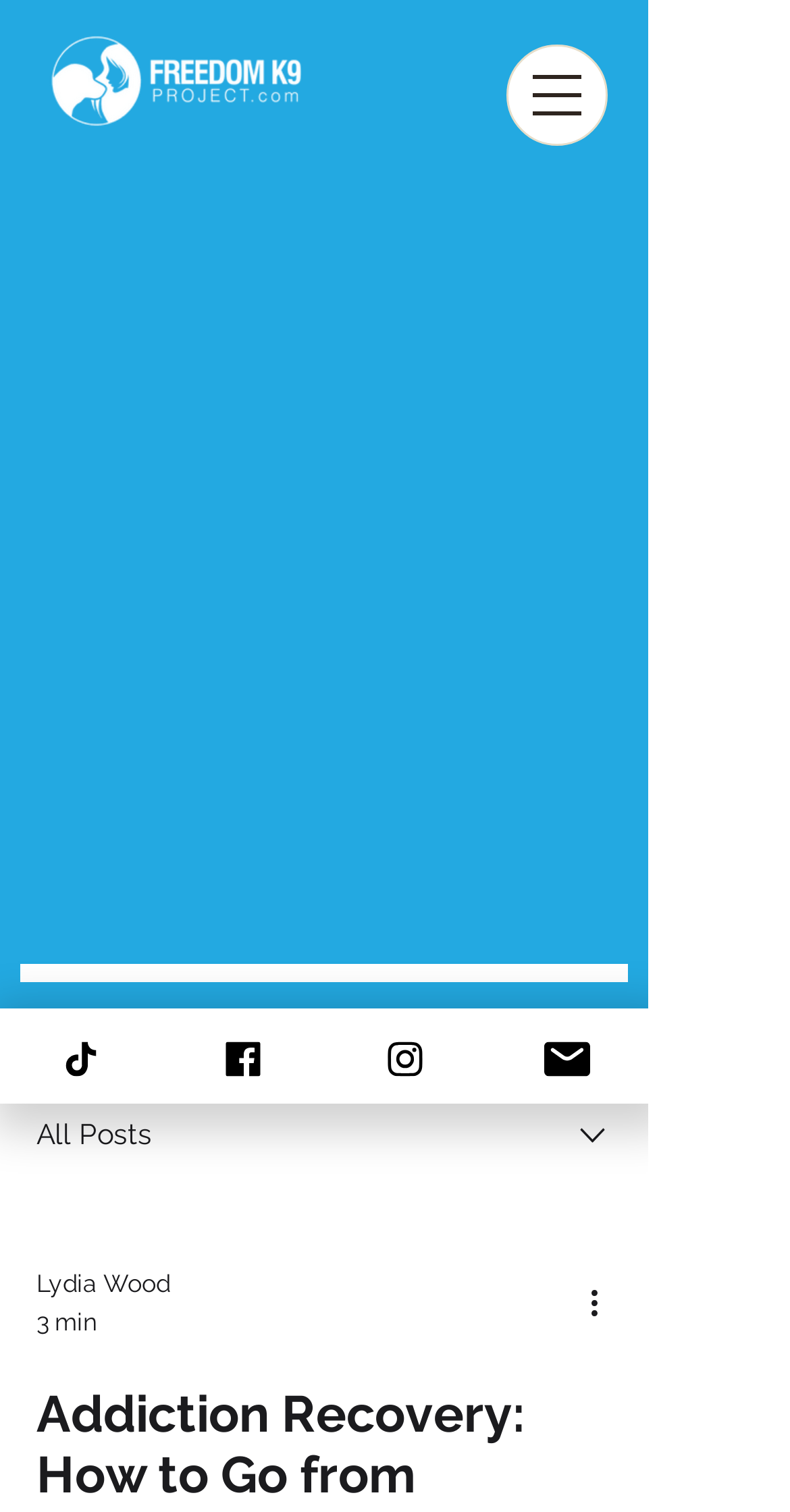Determine and generate the text content of the webpage's headline.

Addiction Recovery: How to Go from Surviving to Thriving